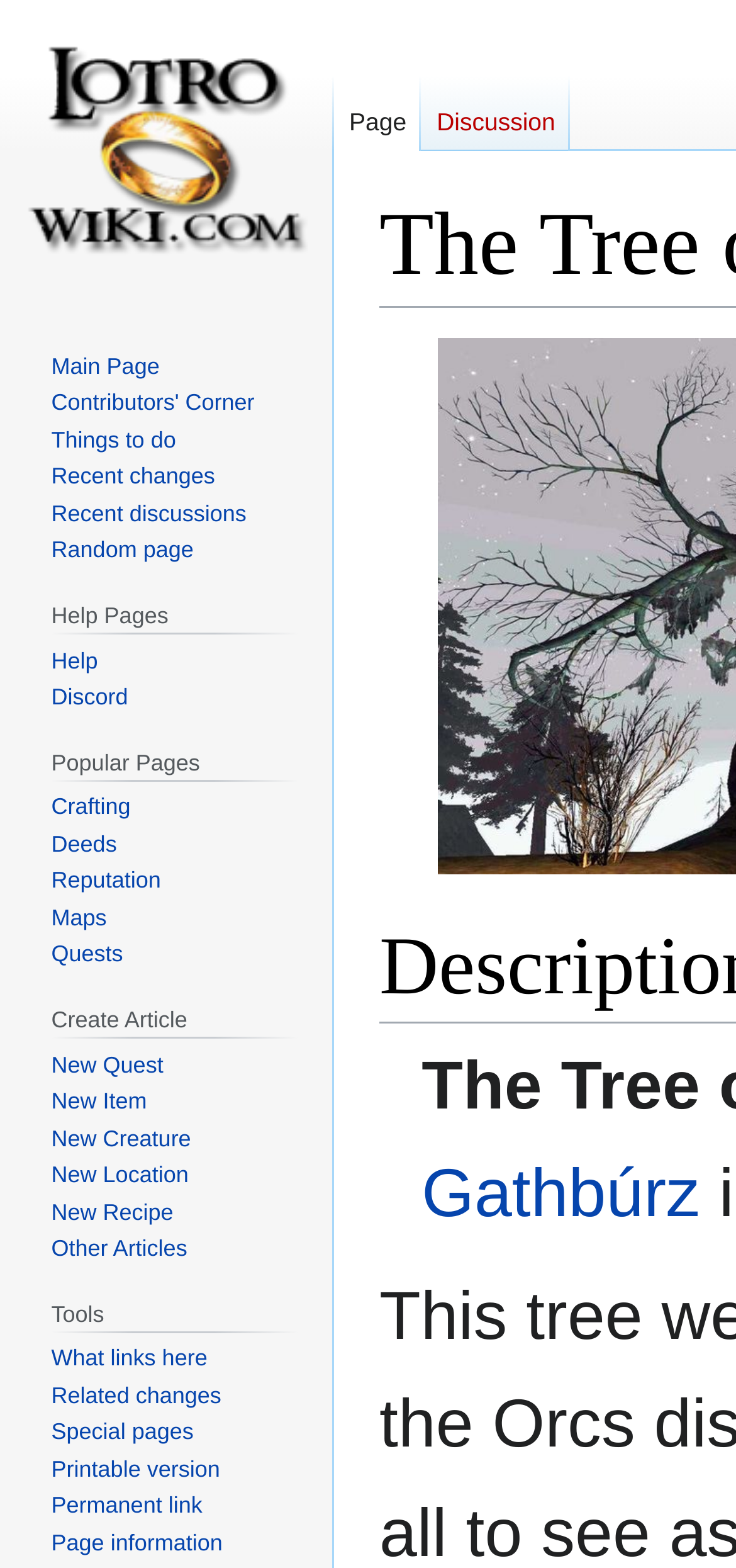Provide a one-word or short-phrase response to the question:
What is the shortcut key for 'Recent changes'?

Alt+r